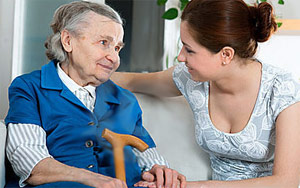Explain what is happening in the image with as much detail as possible.

The image depicts a warm and caring interaction between two individuals, likely representing a home care scenario. An elderly woman, characterized by her silver hair and gentle expression, is seated and appears engaged in conversation with a younger woman who is leaning in towards her. The younger woman, dressed in a light-colored top, shows a comforting demeanor as she holds the elder's hand, suggesting a bond of trust and compassion. The elderly woman is wearing a blue outfit and holds a cane, indicating she may require assistance. This image reflects the essence of home care, emphasizing the emotional connection and support that caregivers provide to the elderly, aligning with the message of exploring options for starting a home care agency.